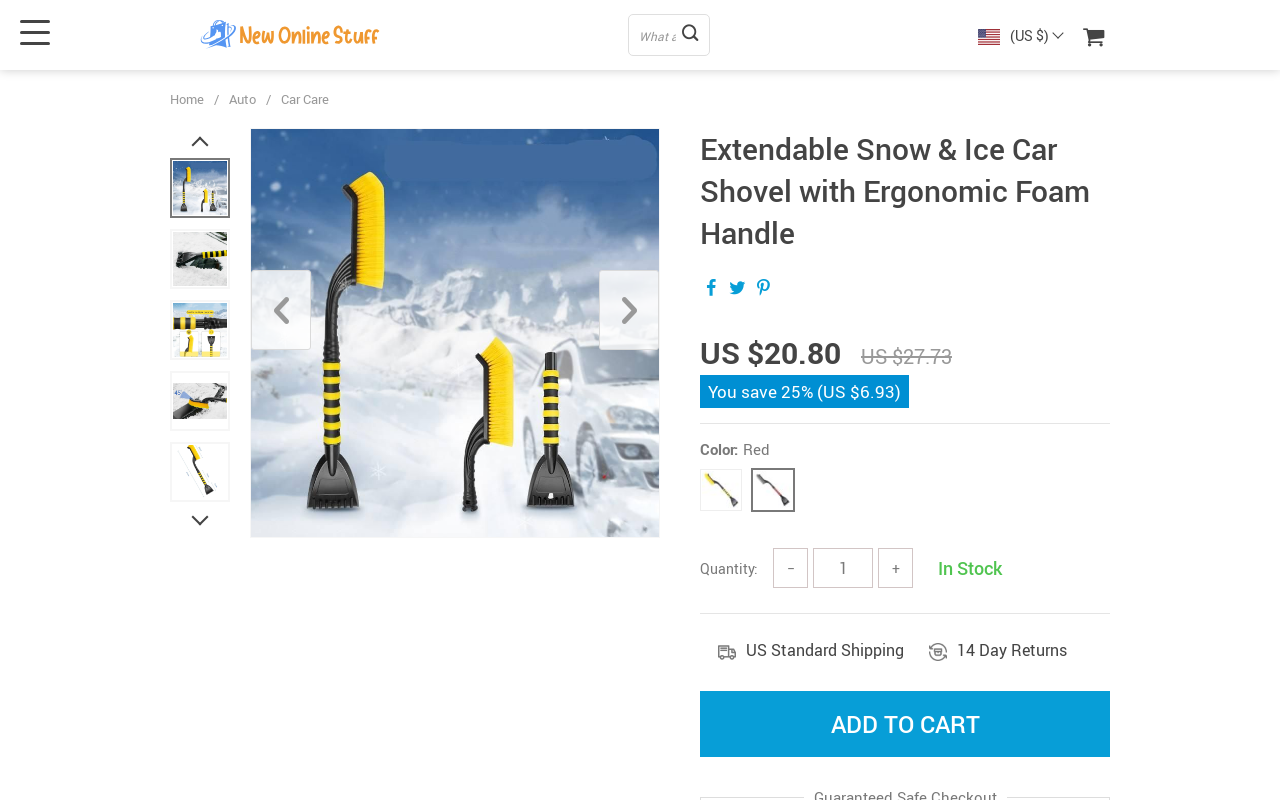Find the bounding box coordinates for the area that must be clicked to perform this action: "Contact Us".

None